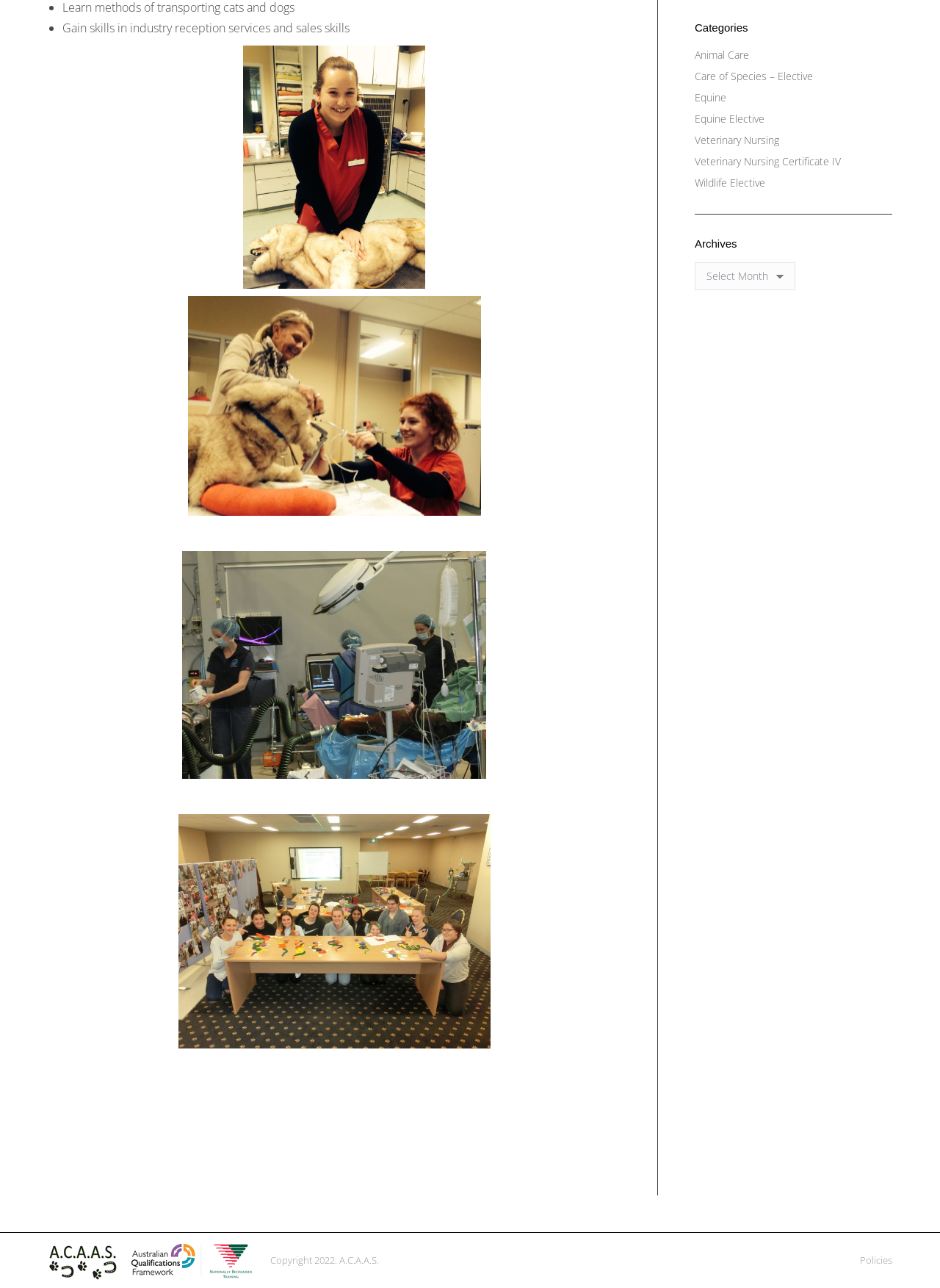Please find the bounding box for the following UI element description. Provide the coordinates in (top-left x, top-left y, bottom-right x, bottom-right y) format, with values between 0 and 1: Policies

[0.915, 0.973, 0.949, 0.984]